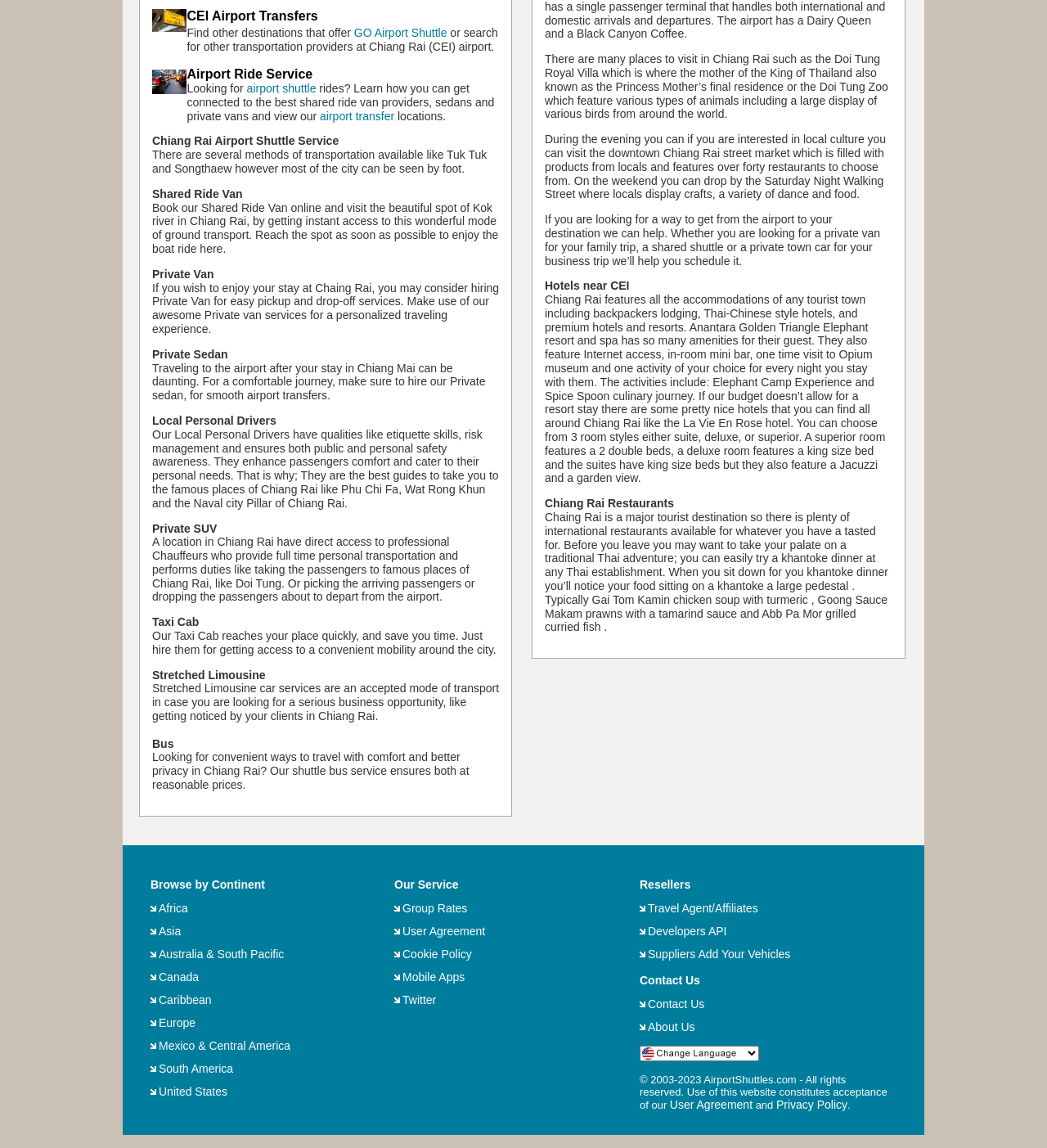What is the purpose of the Local Personal Drivers?
Using the image, provide a detailed and thorough answer to the question.

According to the webpage, the Local Personal Drivers have qualities like etiquette skills, risk management, and public and personal safety awareness, and they enhance passengers' comfort and cater to their personal needs, guiding them to famous places like Phu Chi Fa, Wat Rong Khun, and the Naval city Pillar of Chiang Rai.